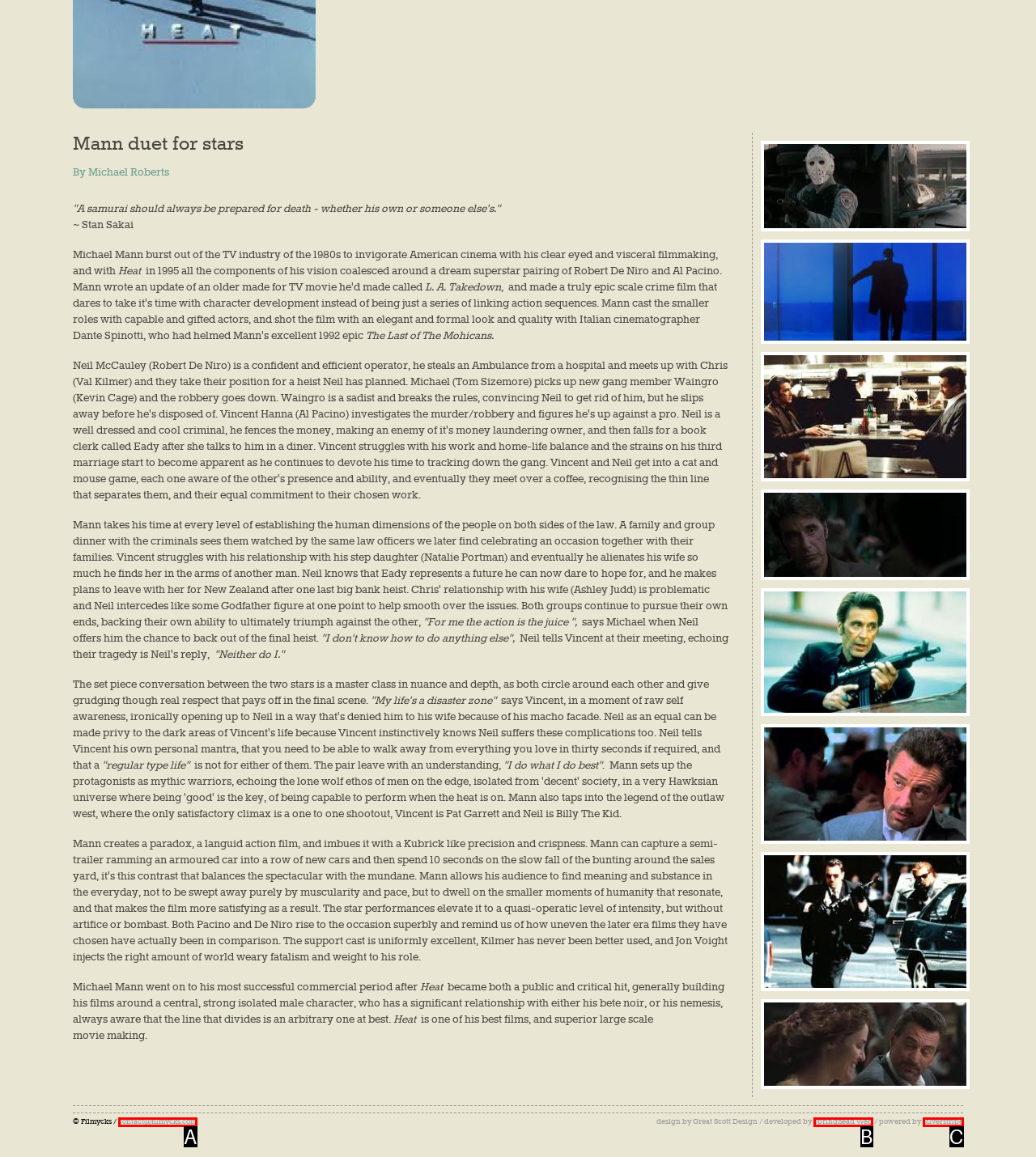Determine the HTML element that aligns with the description: Springhead Web
Answer by stating the letter of the appropriate option from the available choices.

B